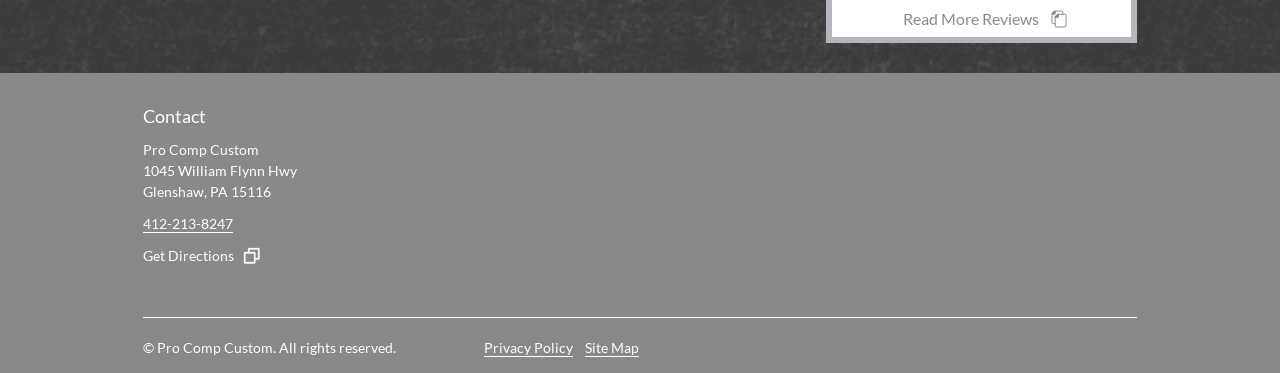Locate the bounding box of the UI element described by: "Get Directions" in the given webpage screenshot.

[0.112, 0.663, 0.21, 0.71]